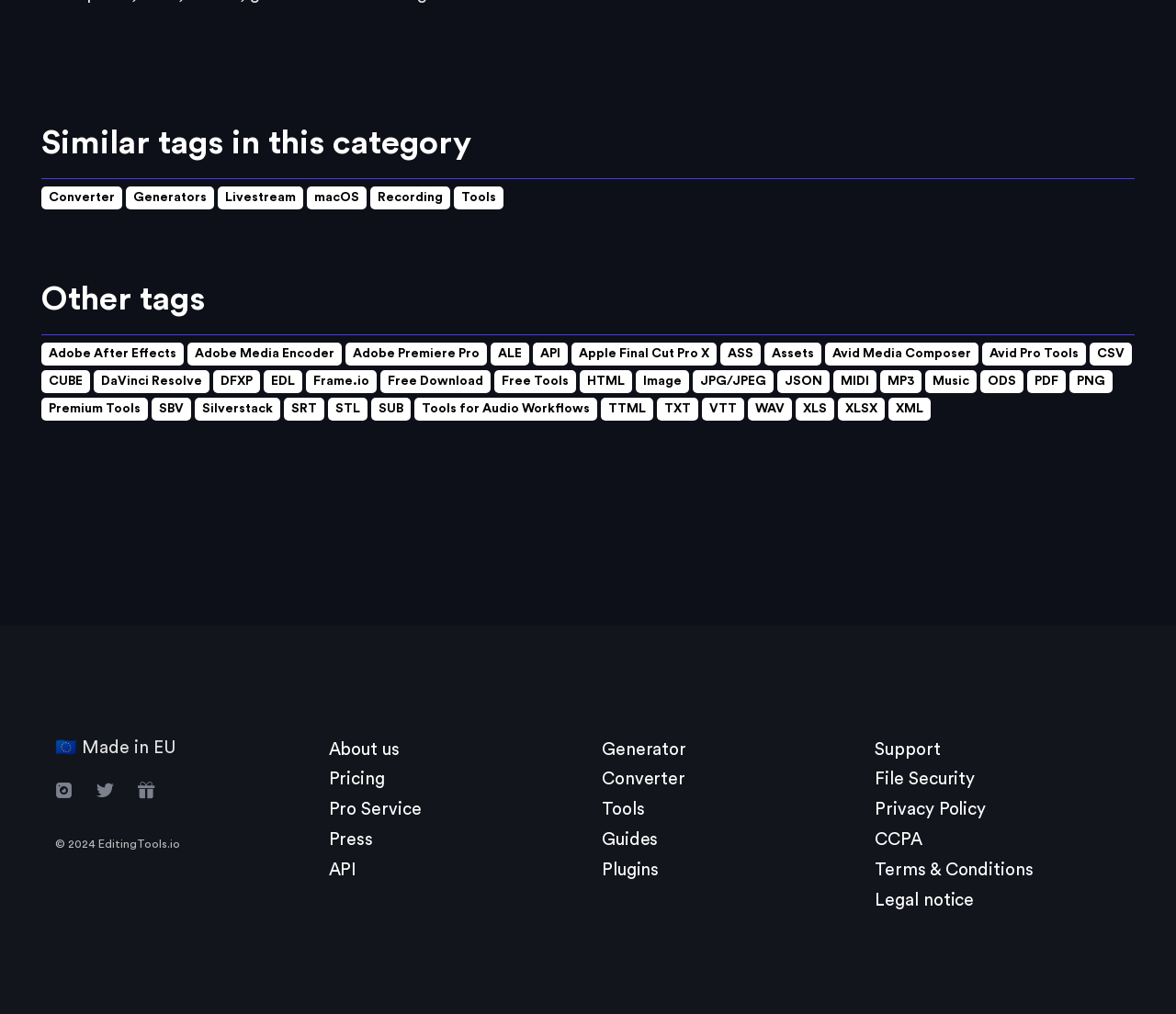What are the types of files supported by the tools?
Please look at the screenshot and answer using one word or phrase.

Various file types